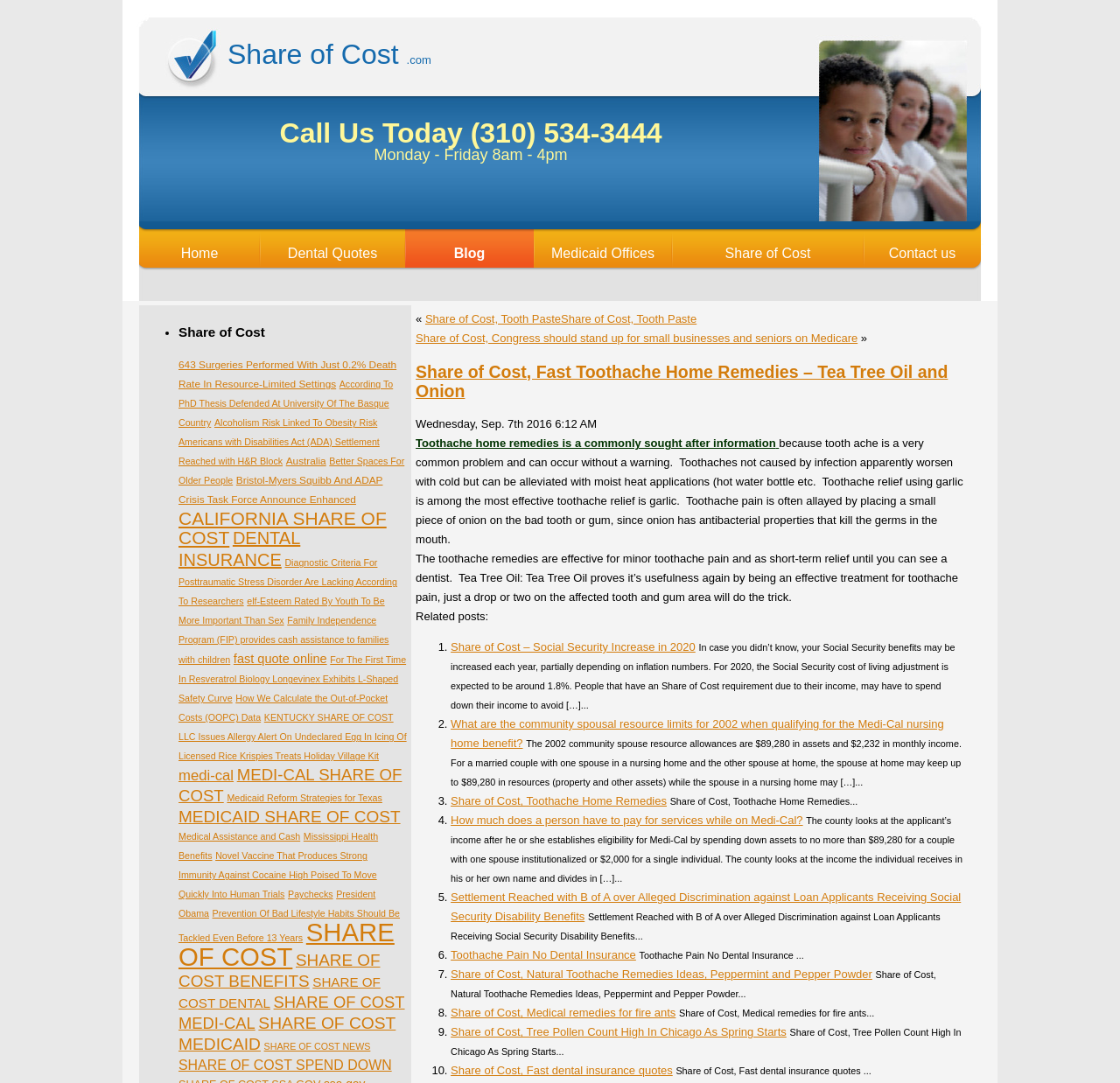Analyze the image and deliver a detailed answer to the question: What is the purpose of the 'Share of Cost' program?

The purpose of the 'Share of Cost' program can be inferred from the context of the webpage, which discusses dental health insurance and provides quotes and information about the program.